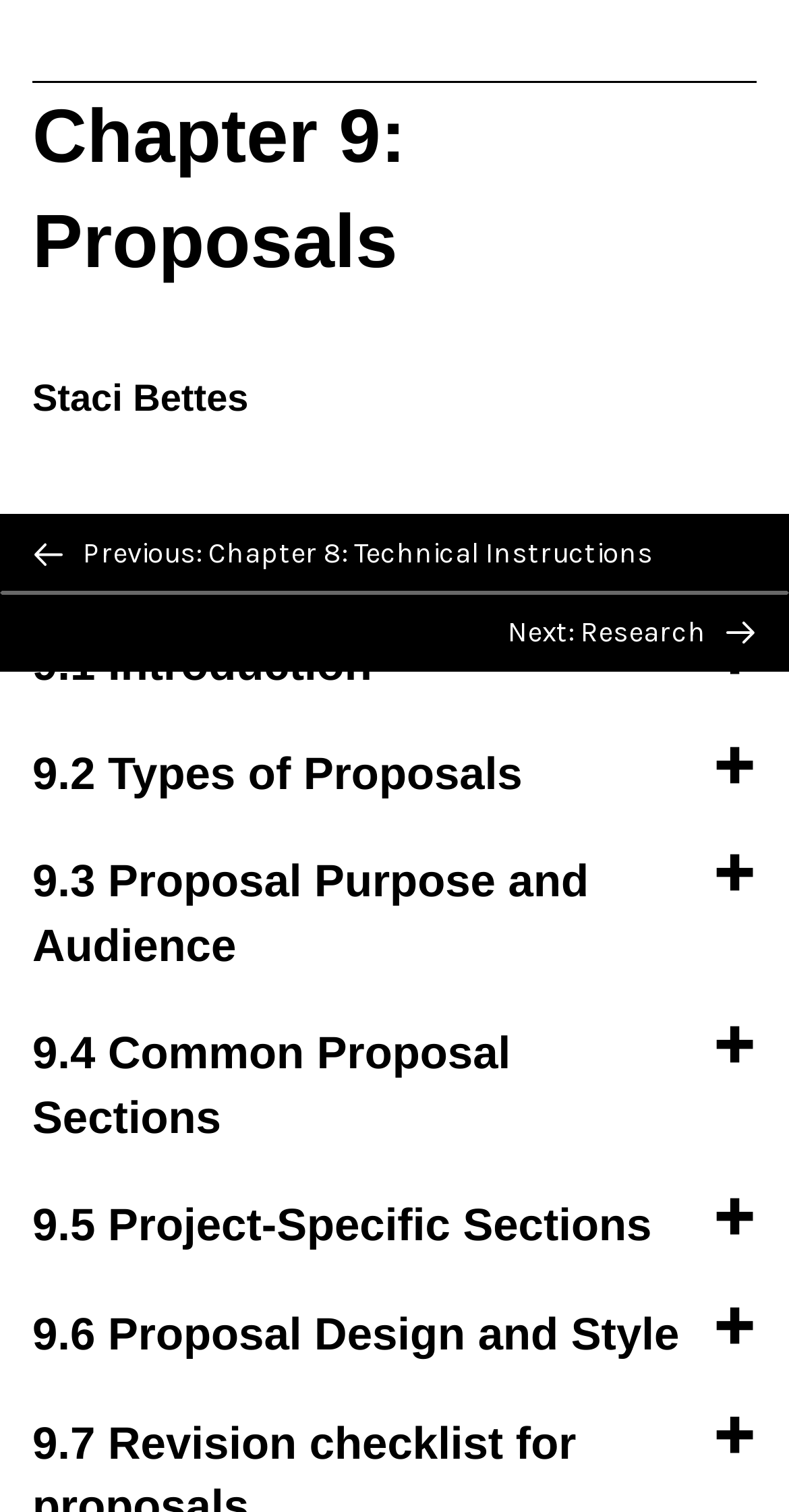From the element description: "Chapter Synopsis", extract the bounding box coordinates of the UI element. The coordinates should be expressed as four float numbers between 0 and 1, in the order [left, top, right, bottom].

[0.041, 0.332, 0.959, 0.404]